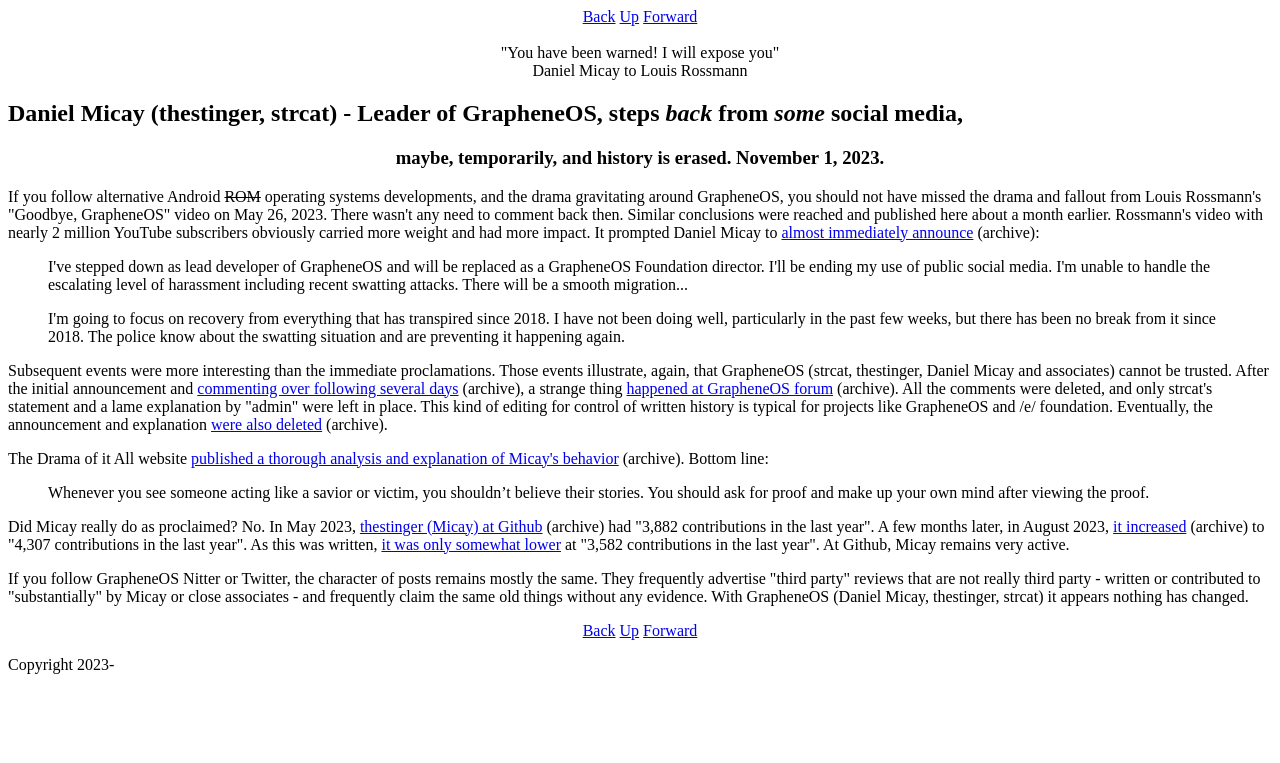Please predict the bounding box coordinates of the element's region where a click is necessary to complete the following instruction: "Read the article 'Daniel Micay to Louis Rossmann'". The coordinates should be represented by four float numbers between 0 and 1, i.e., [left, top, right, bottom].

[0.416, 0.081, 0.584, 0.104]